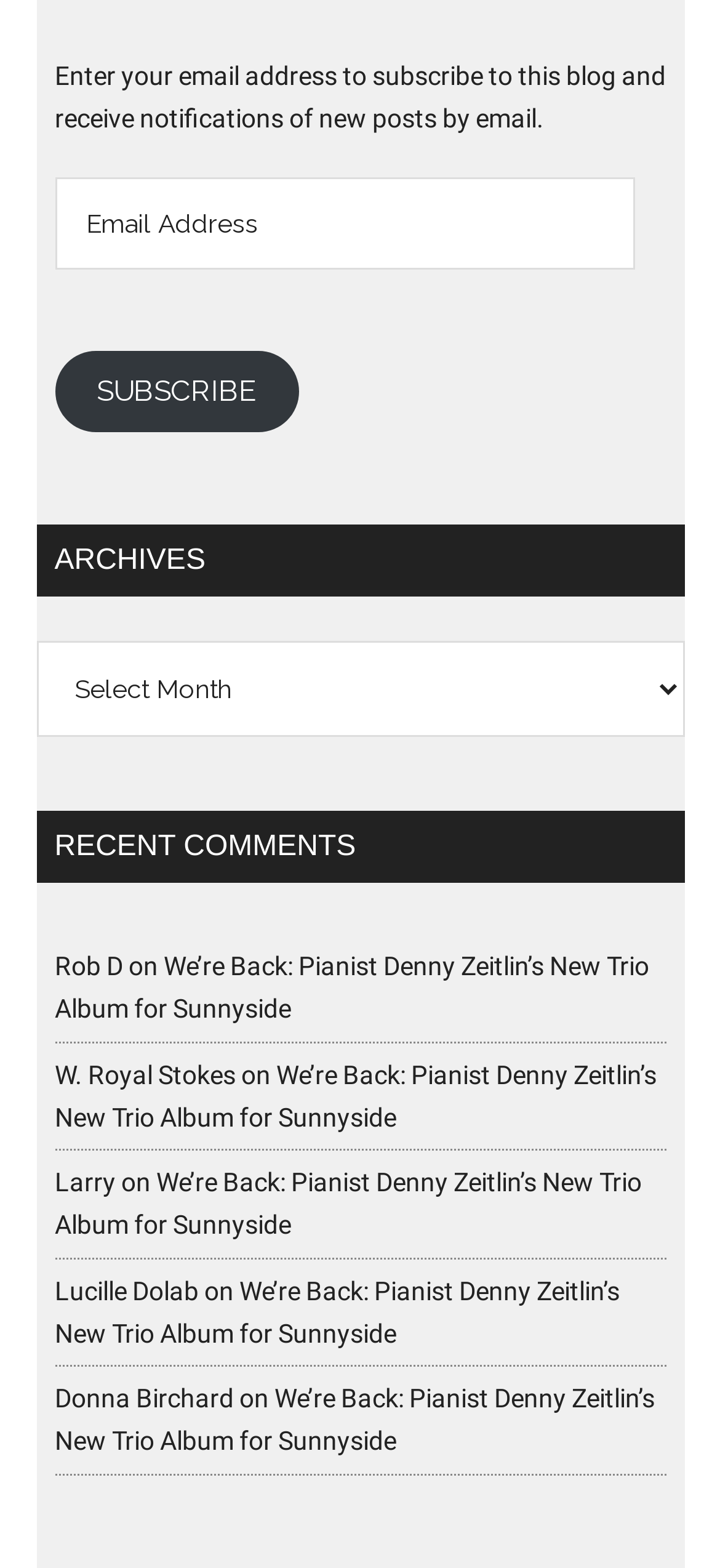Identify the bounding box coordinates for the region to click in order to carry out this instruction: "Enter email address". Provide the coordinates using four float numbers between 0 and 1, formatted as [left, top, right, bottom].

[0.076, 0.113, 0.882, 0.172]